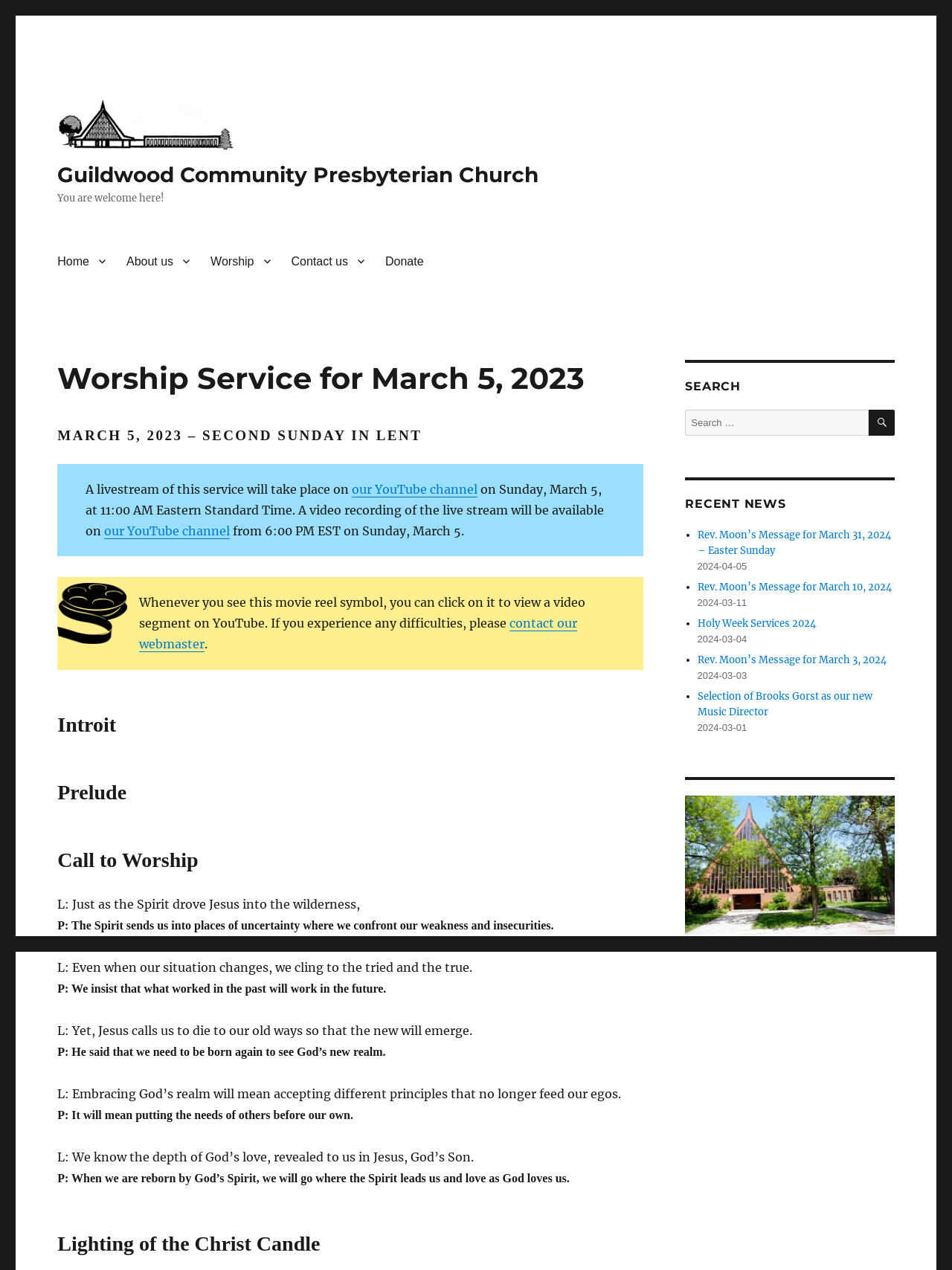Pinpoint the bounding box coordinates of the clickable area needed to execute the instruction: "View the 'Worship Service for March 5, 2023' video on YouTube". The coordinates should be specified as four float numbers between 0 and 1, i.e., [left, top, right, bottom].

[0.37, 0.379, 0.502, 0.391]